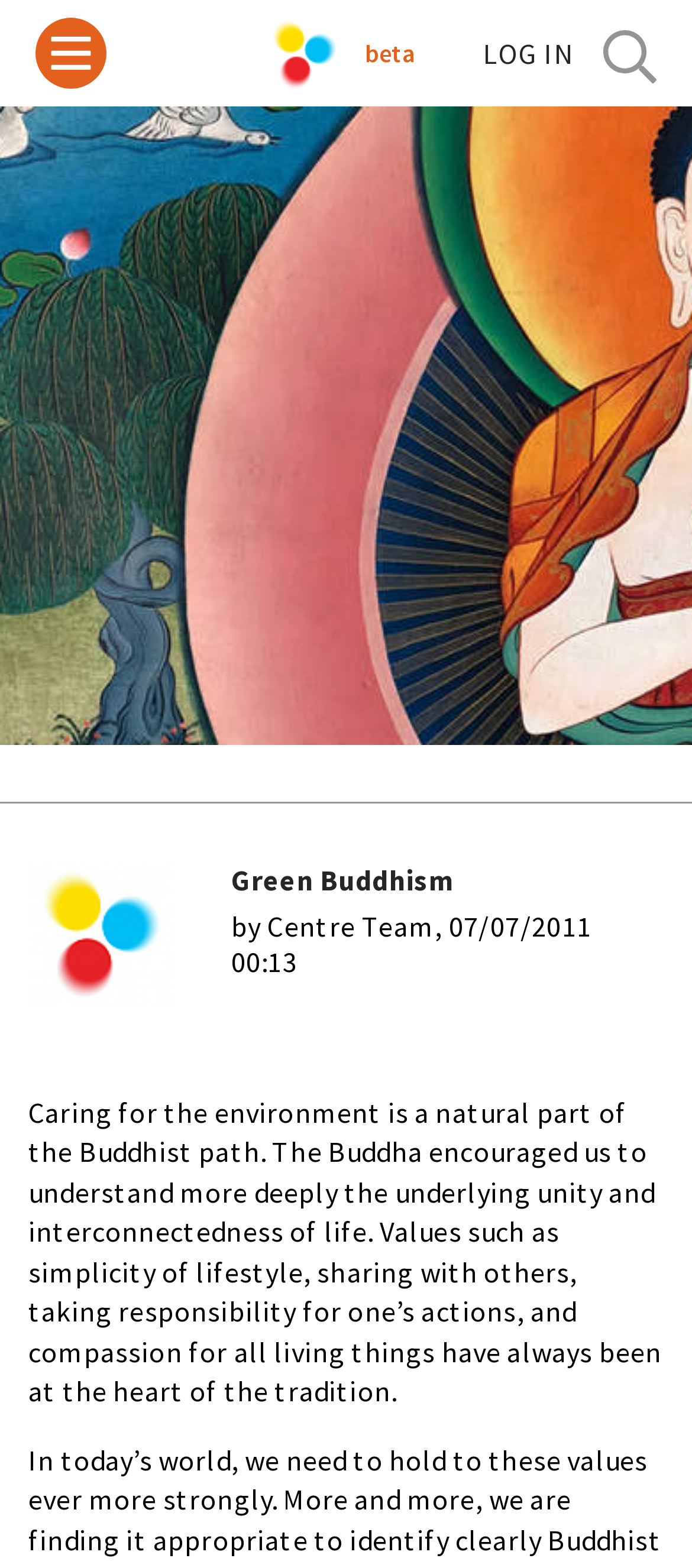Locate the bounding box coordinates of the region to be clicked to comply with the following instruction: "Explore live events and classes". The coordinates must be four float numbers between 0 and 1, in the form [left, top, right, bottom].

[0.003, 0.295, 0.047, 0.351]